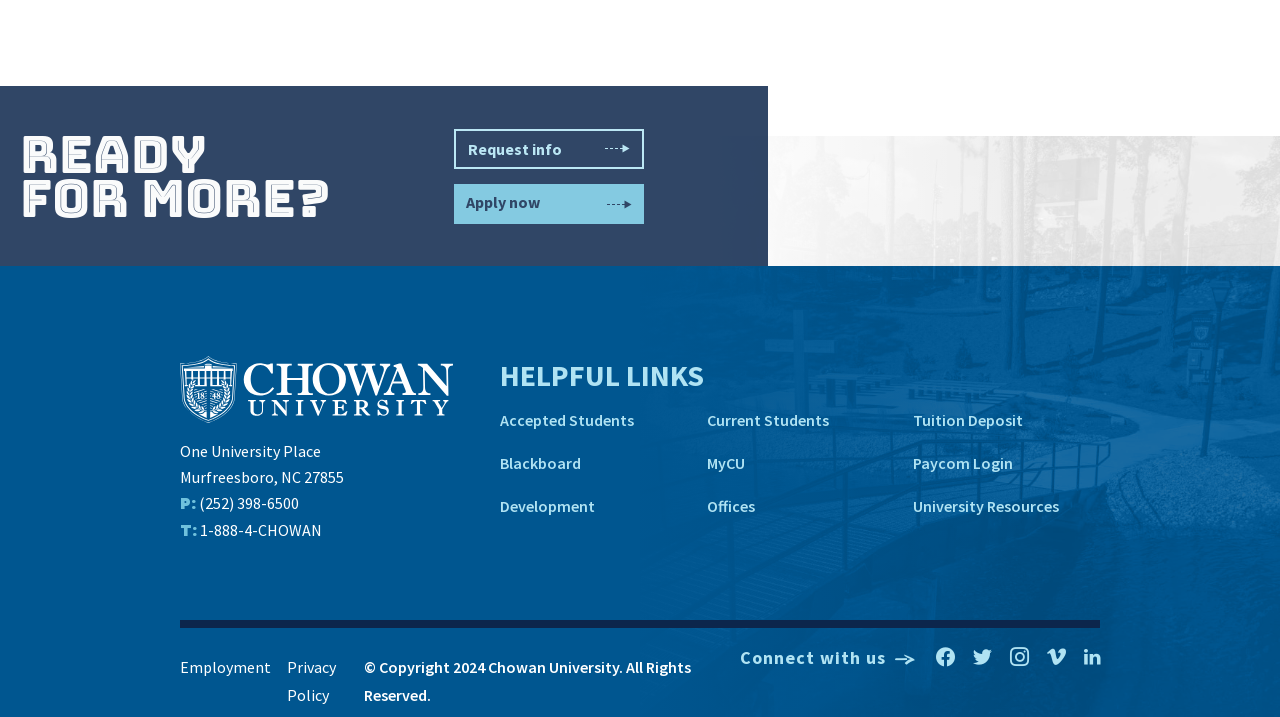What social media platforms can you connect with the university on?
Please provide a single word or phrase in response based on the screenshot.

Facebook, Twitter, Instagram, etc.